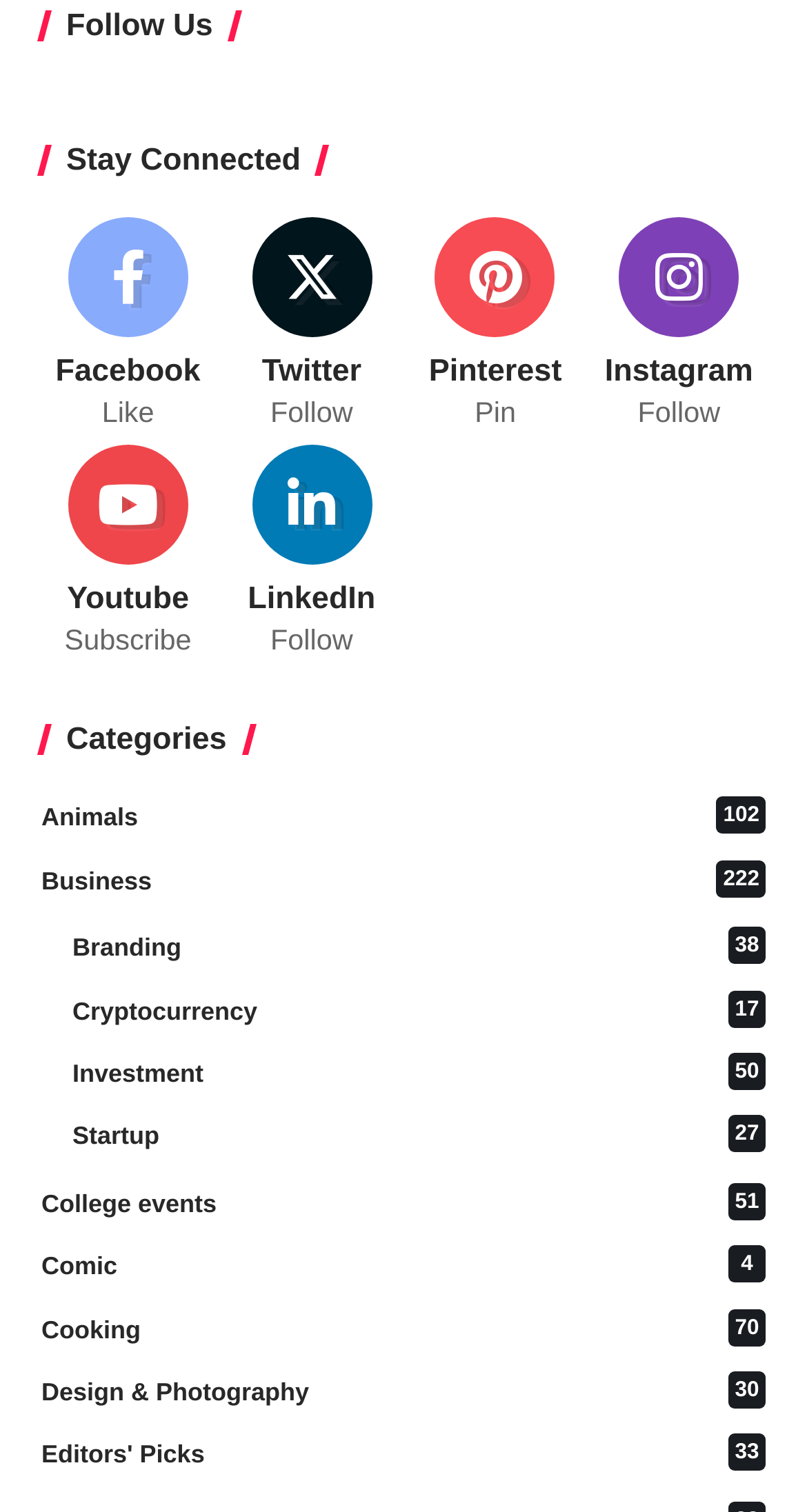Determine the bounding box coordinates for the HTML element mentioned in the following description: "Cocktails21". The coordinates should be a list of four floats ranging from 0 to 1, represented as [left, top, right, bottom].

[0.128, 0.102, 0.949, 0.13]